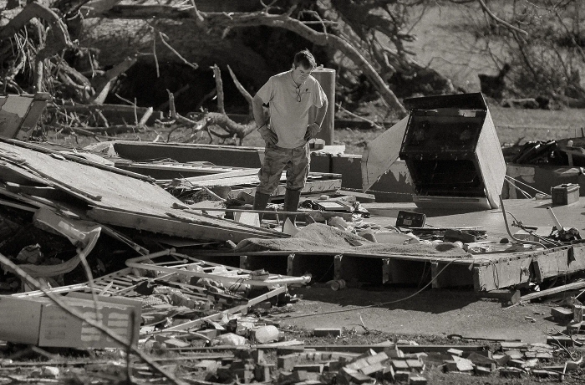Answer with a single word or phrase: 
What is the mood conveyed by the monochromatic tones in the image?

somber